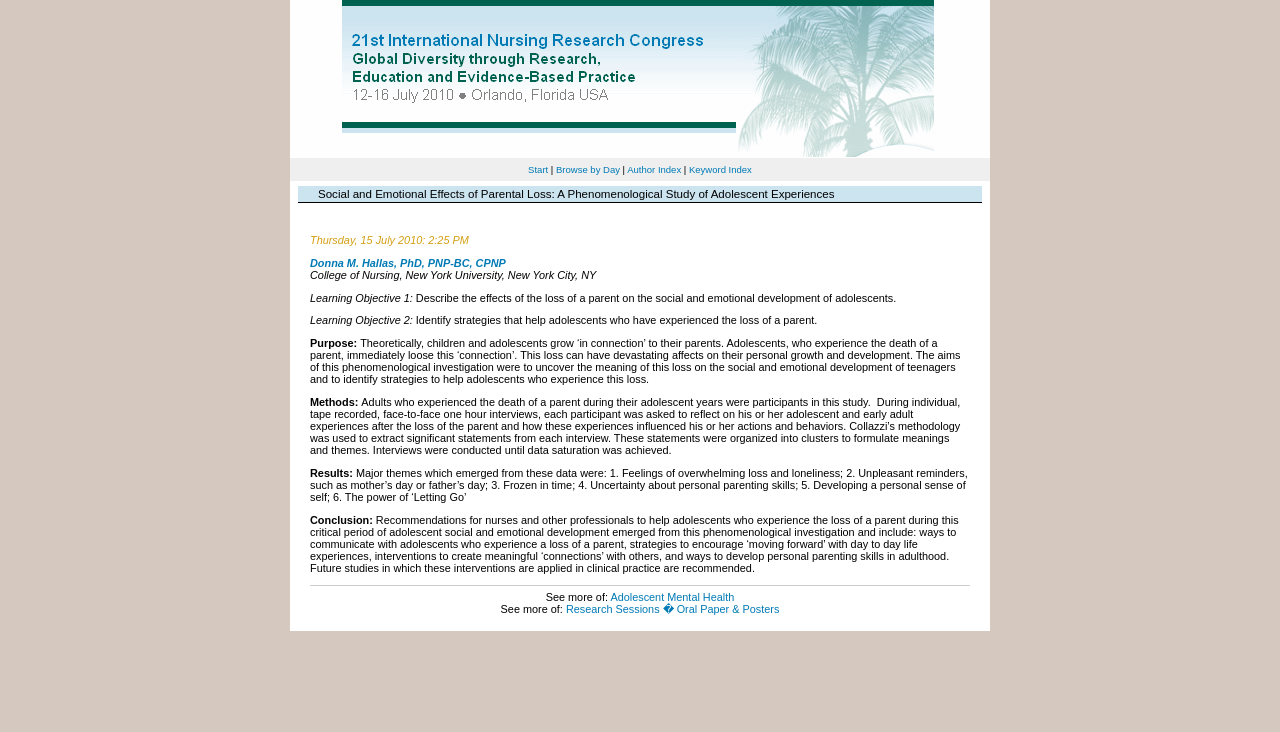Determine the bounding box coordinates of the region I should click to achieve the following instruction: "Start browsing". Ensure the bounding box coordinates are four float numbers between 0 and 1, i.e., [left, top, right, bottom].

[0.413, 0.224, 0.428, 0.239]